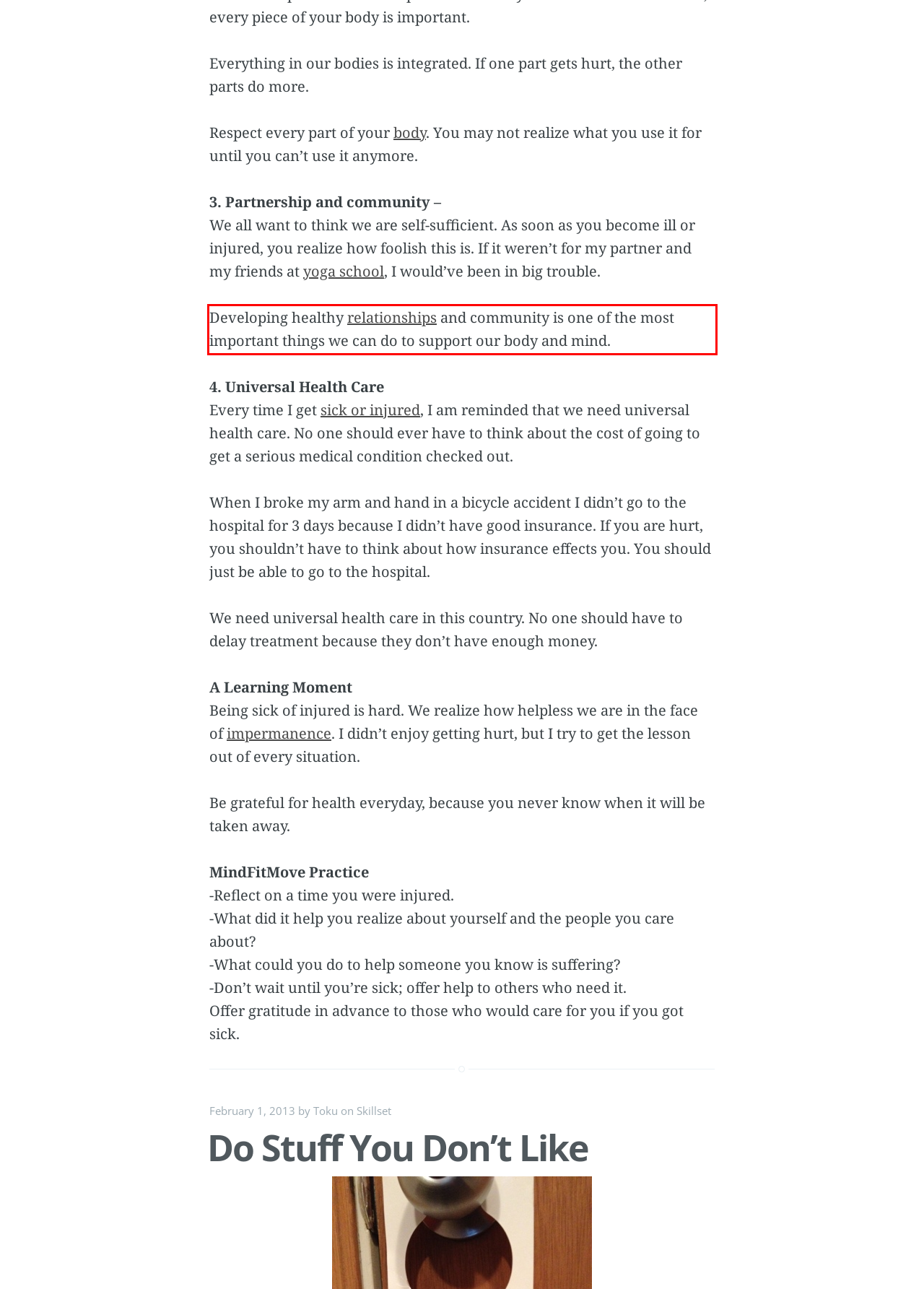Given a screenshot of a webpage with a red bounding box, please identify and retrieve the text inside the red rectangle.

Developing healthy relationships and community is one of the most important things we can do to support our body and mind.